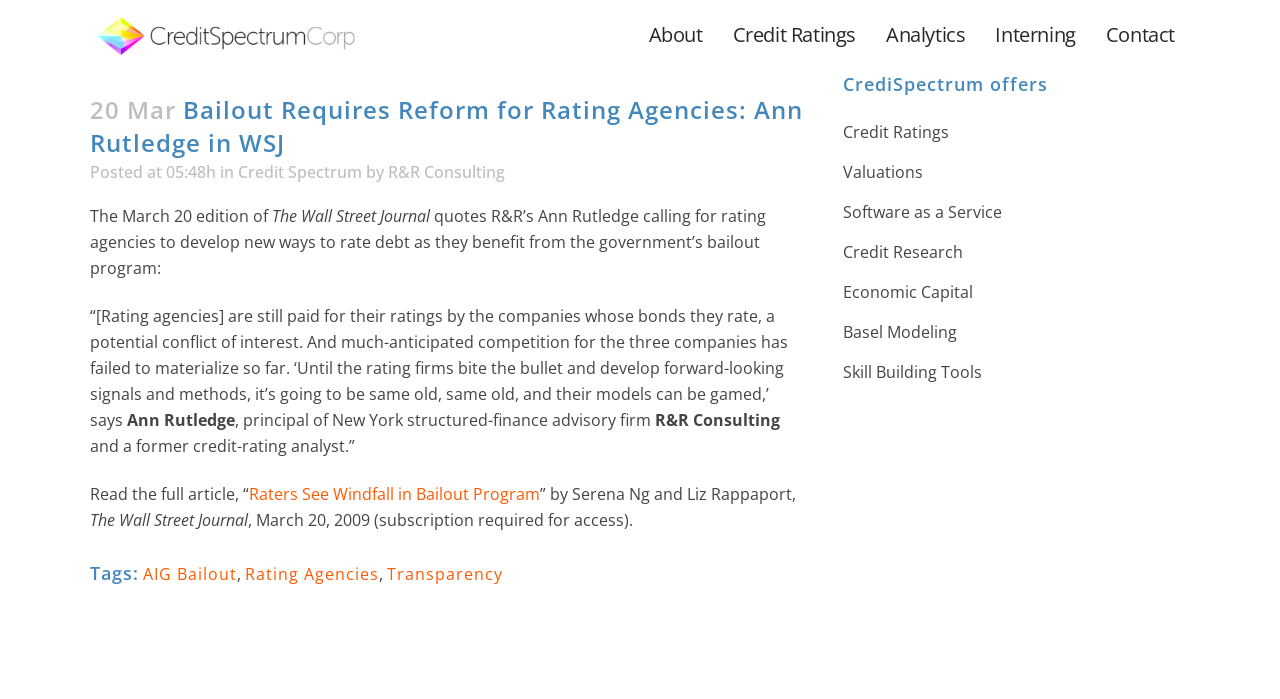Give a one-word or one-phrase response to the question:
What is the topic of the article?

Rating Agencies